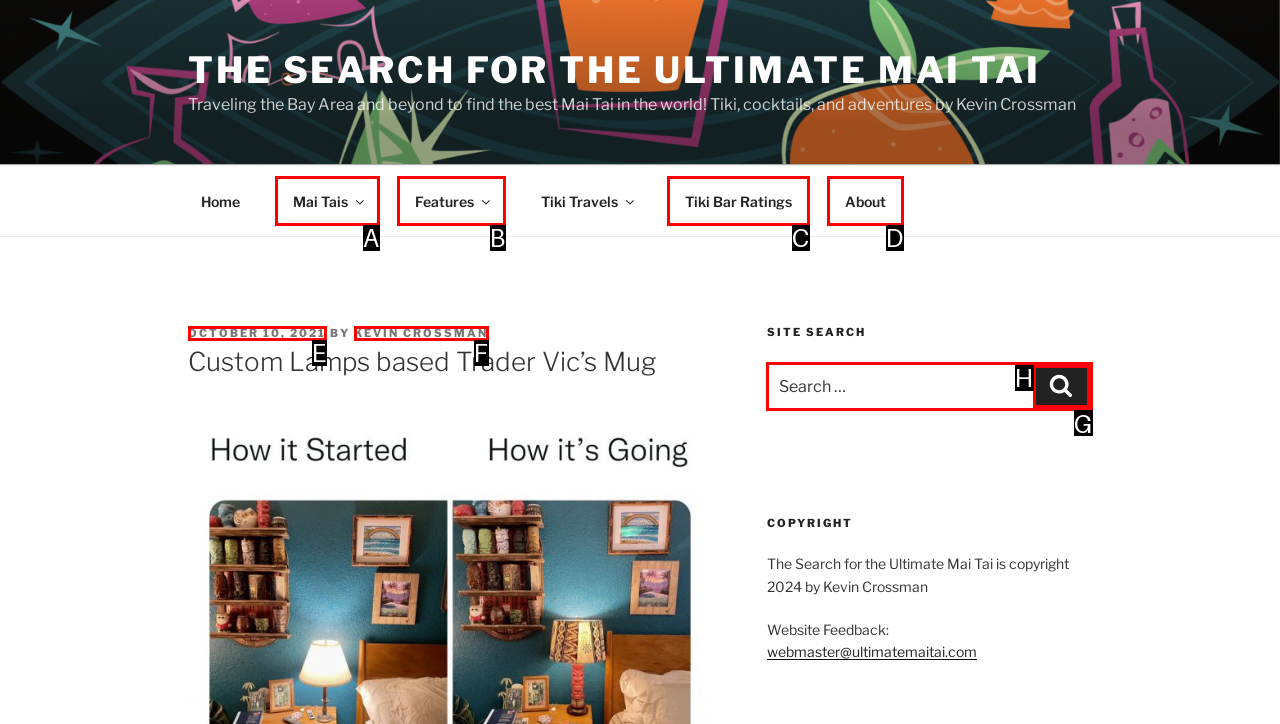Choose the option that best matches the element: Kevin Crossman
Respond with the letter of the correct option.

F